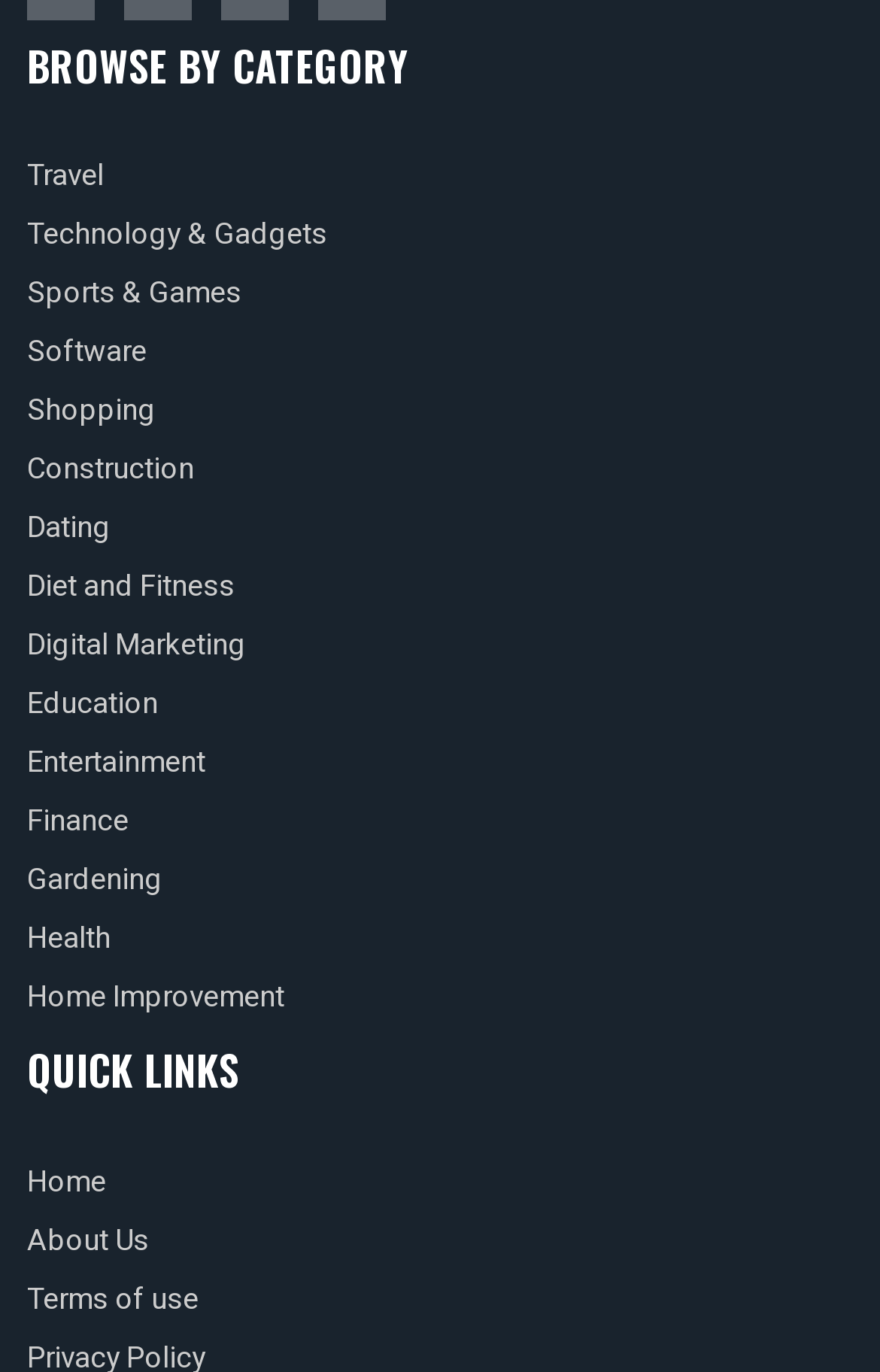Please specify the bounding box coordinates of the region to click in order to perform the following instruction: "Learn about technology and gadgets".

[0.031, 0.155, 0.372, 0.186]